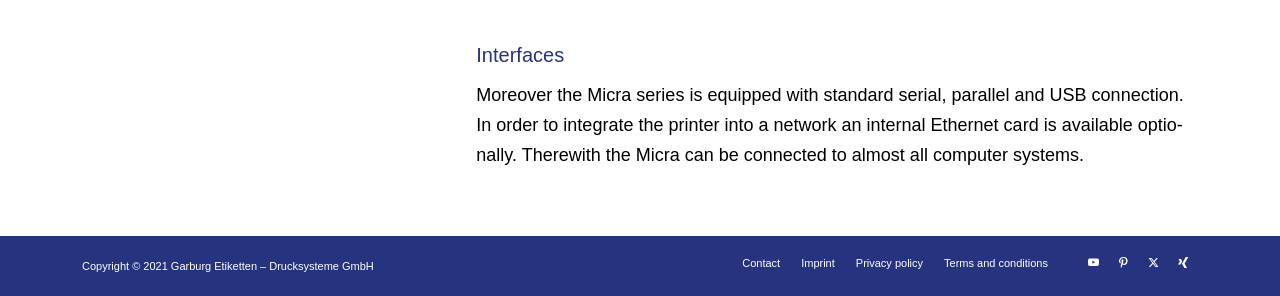Provide a one-word or short-phrase response to the question:
What is the last menu item in the footer?

Terms and conditions